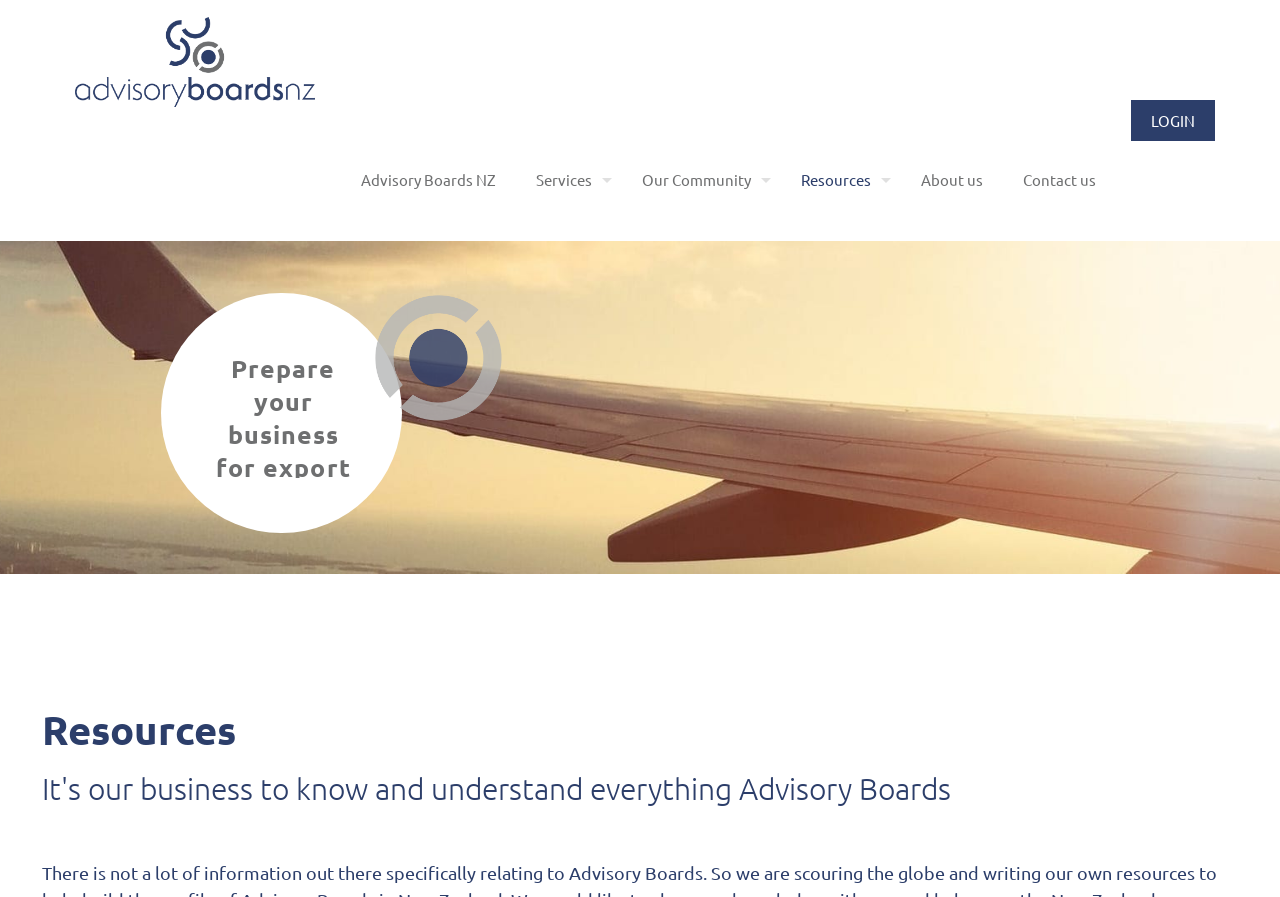Could you find the bounding box coordinates of the clickable area to complete this instruction: "read the heading about Advisory Boards"?

[0.033, 0.857, 0.967, 0.902]